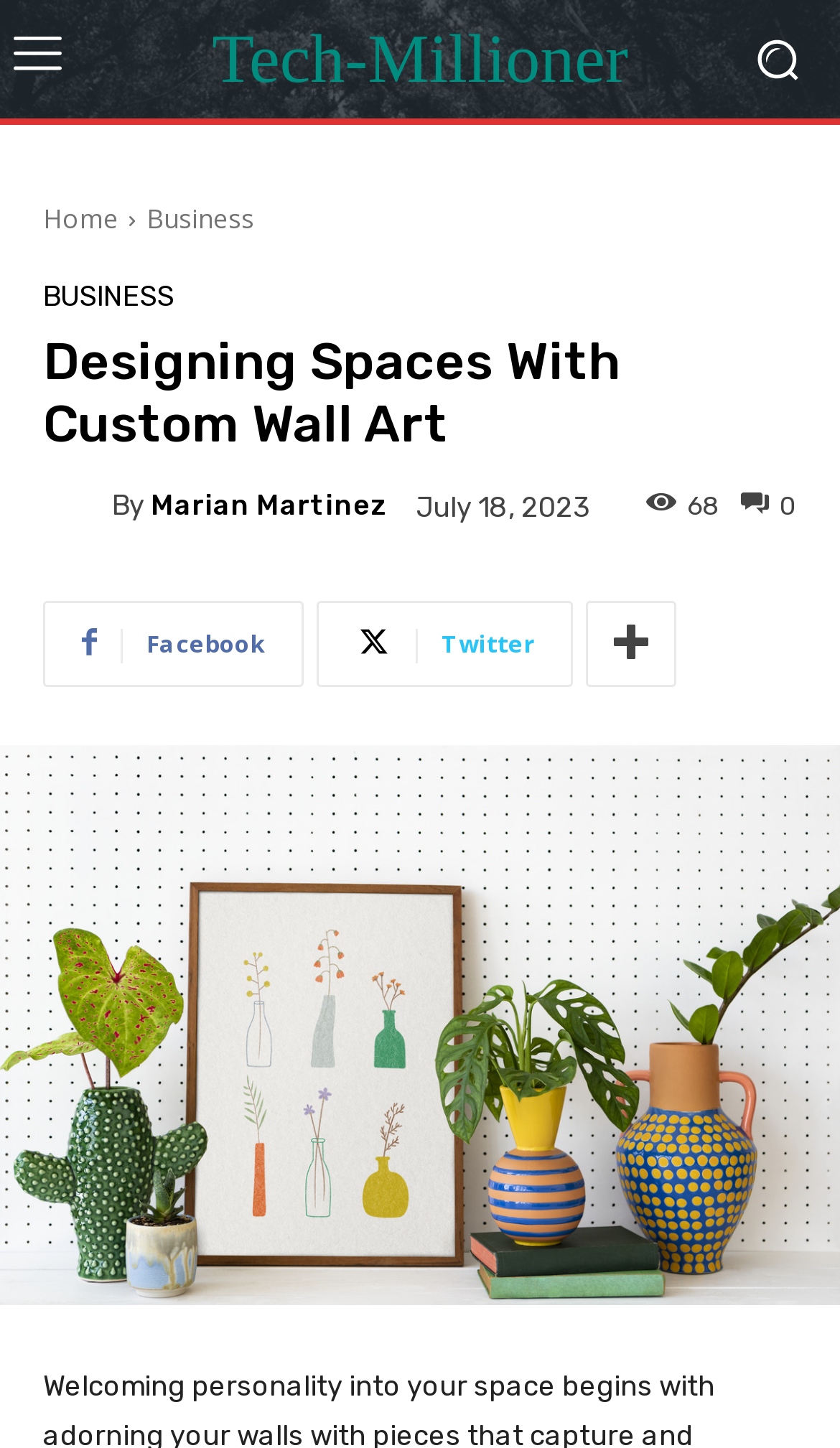Please identify the bounding box coordinates of the element's region that should be clicked to execute the following instruction: "share on Facebook". The bounding box coordinates must be four float numbers between 0 and 1, i.e., [left, top, right, bottom].

[0.051, 0.414, 0.362, 0.474]